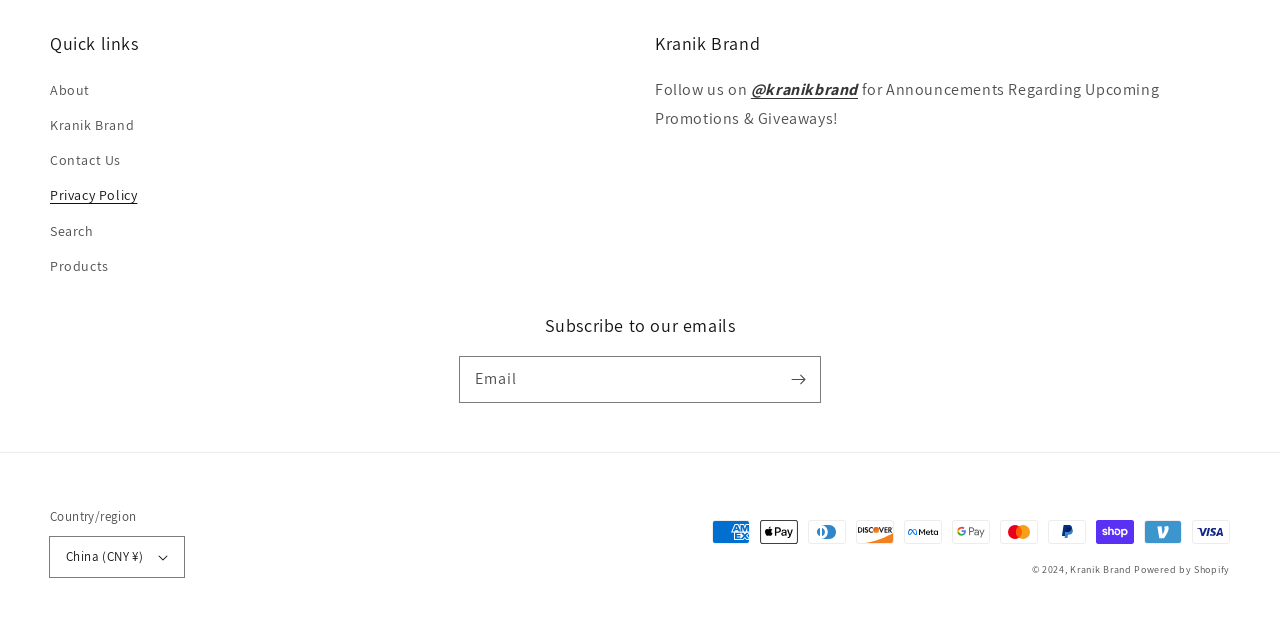Please provide a brief answer to the question using only one word or phrase: 
What is the copyright year of the website?

2024